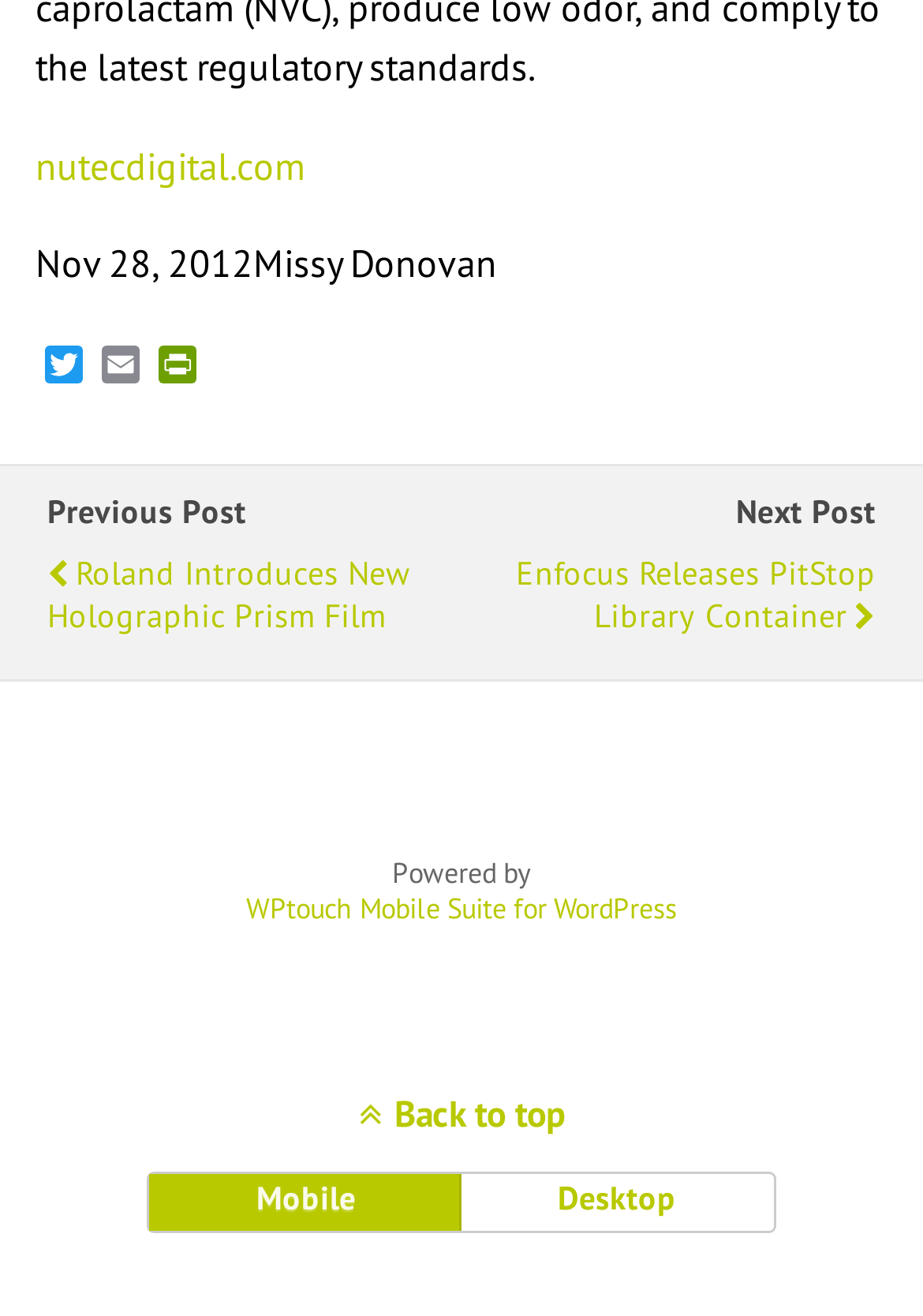Provide a single word or phrase answer to the question: 
What is the name of the author?

Missy Donovan